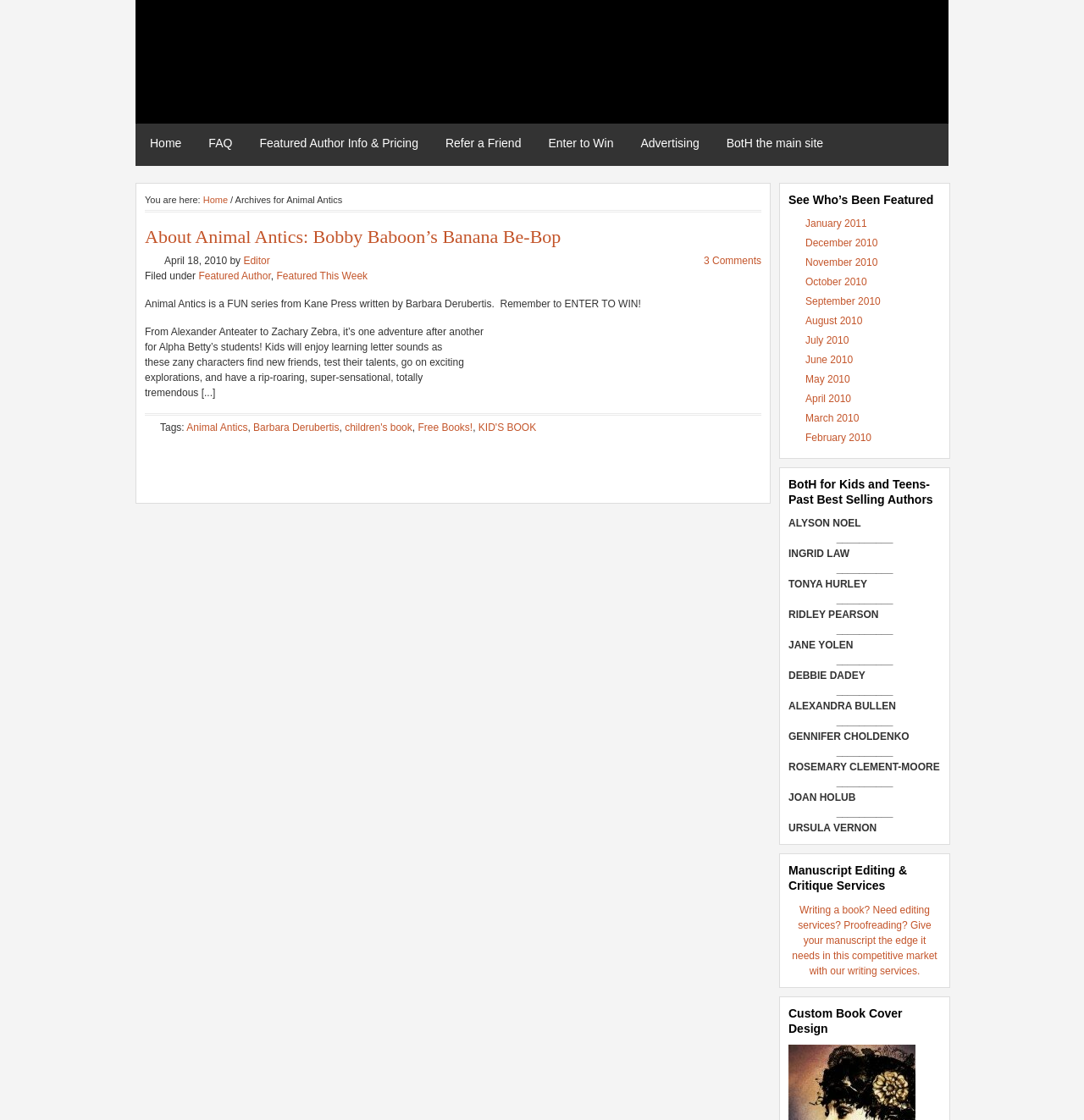What is the name of the series written by Barbara Derubertis?
Answer with a single word or phrase by referring to the visual content.

Animal Antics